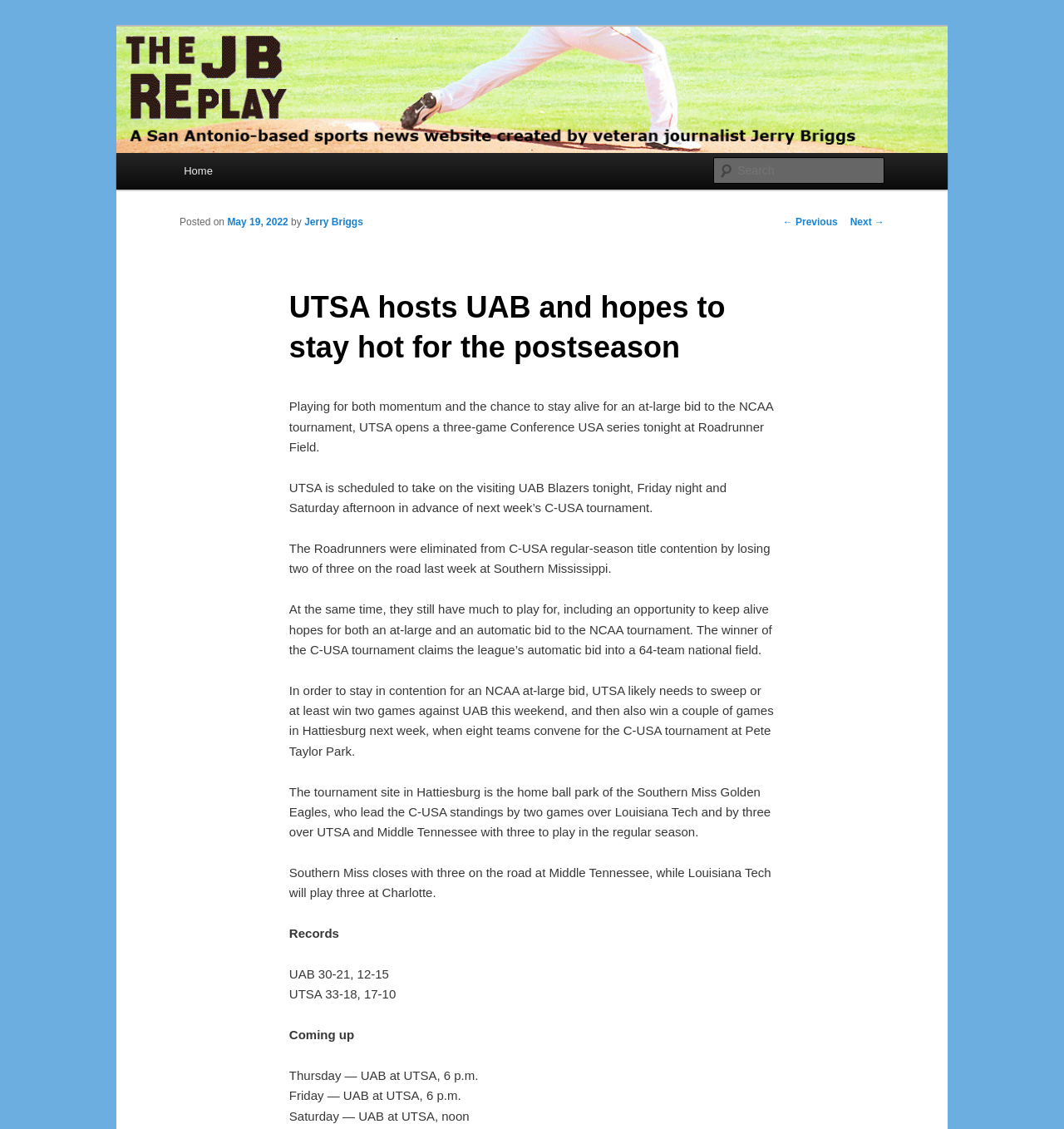Pinpoint the bounding box coordinates of the element you need to click to execute the following instruction: "Read next post". The bounding box should be represented by four float numbers between 0 and 1, in the format [left, top, right, bottom].

[0.799, 0.191, 0.831, 0.202]